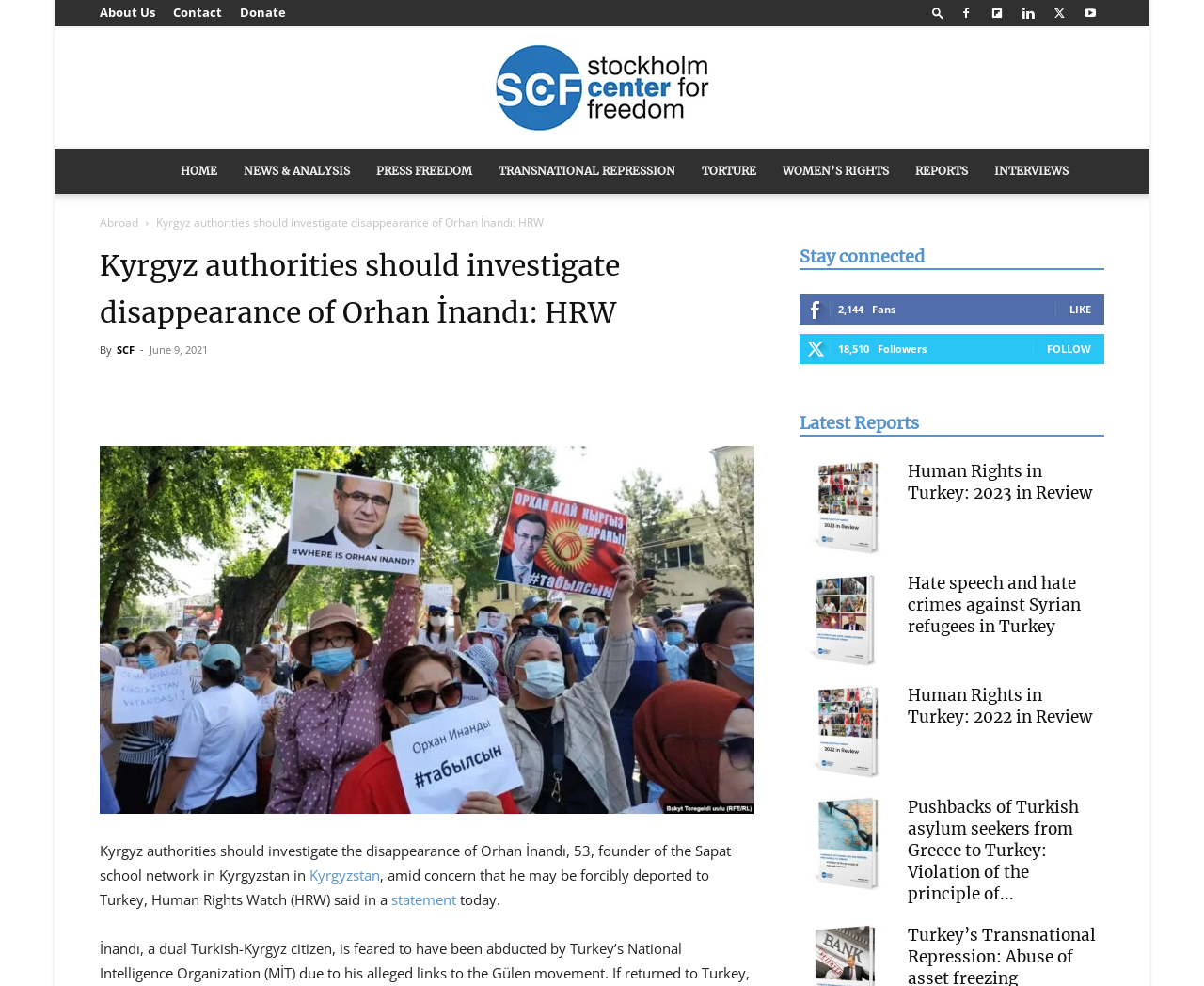Given the element description WOMEN’S RIGHTS, predict the bounding box coordinates for the UI element in the webpage screenshot. The format should be (top-left x, top-left y, bottom-right x, bottom-right y), and the values should be between 0 and 1.

[0.639, 0.151, 0.749, 0.197]